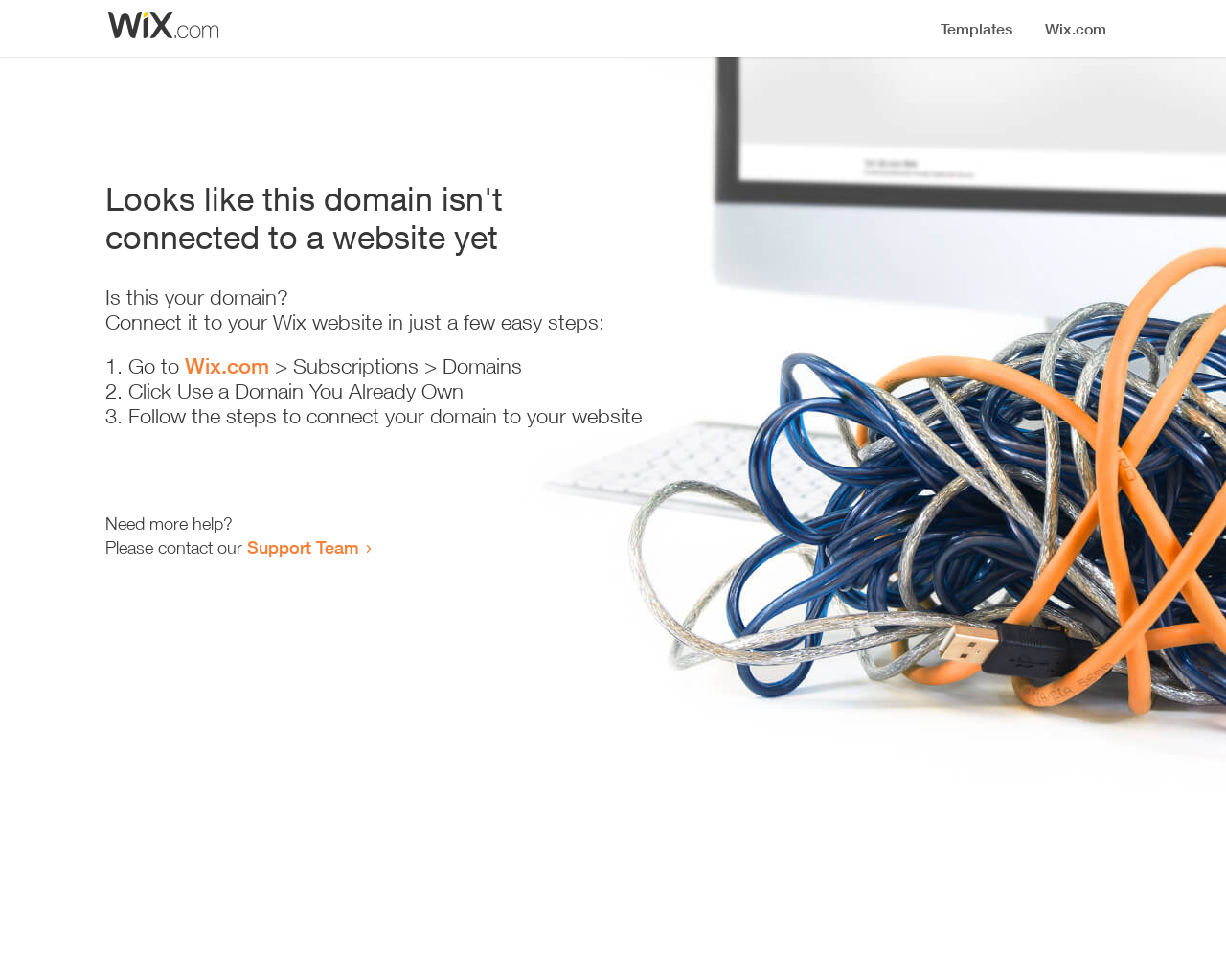Elaborate on the different components and information displayed on the webpage.

The webpage appears to be an error page, indicating that a domain is not connected to a website yet. At the top, there is a small image, followed by a heading that states the error message. Below the heading, there is a series of instructions to connect the domain to a Wix website. 

The instructions are presented in a step-by-step format, with three numbered list items. The first step is to go to Wix.com, followed by a link to the website. The second step is to click "Use a Domain You Already Own", and the third step is to follow the instructions to connect the domain to the website. 

At the bottom of the page, there is a message offering additional help, with a link to the Support Team for those who need further assistance.